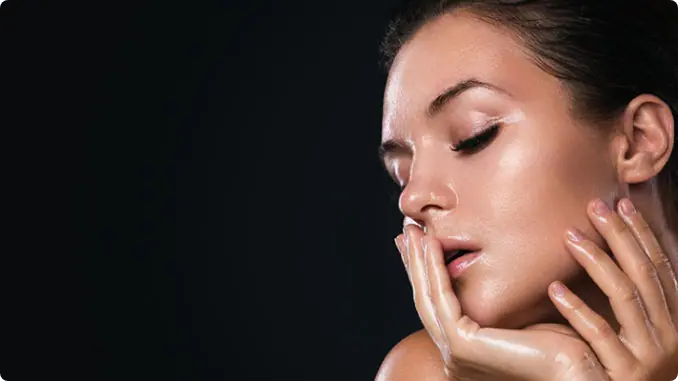Give a detailed account of everything present in the image.

The image prominently features a woman demonstrating a skincare routine with a focus on her face. She appears to have a glowy, radiant complexion that is accentuated by the soft lighting against a dark background. With one hand gently resting on her chin and the other touching her cheek, she conveys a sense of tranquility and self-care. This visual encapsulates the theme of the article "How to Take Care of Oily Skin in Summer Naturally," highlighting the importance of effective skincare during warm seasons when oil production can increase. The composition effectively communicates the message of maintaining a healthy and luminous appearance, essential for anyone looking to enhance their skin care regimen.